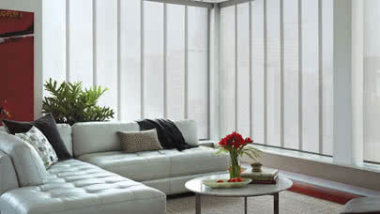What is on the coffee table?
Based on the screenshot, answer the question with a single word or phrase.

Vibrant red flowers